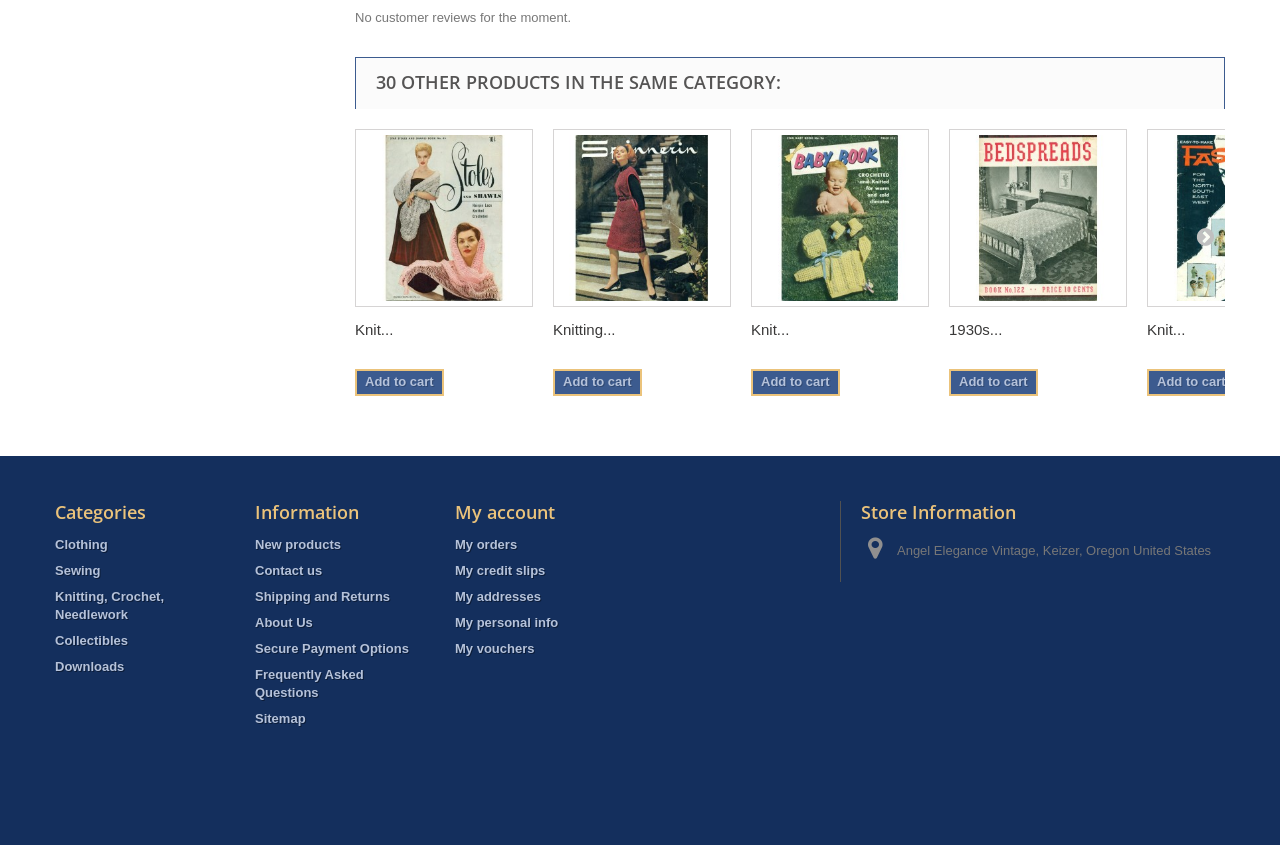Can you specify the bounding box coordinates of the area that needs to be clicked to fulfill the following instruction: "Add to cart"?

[0.277, 0.437, 0.347, 0.469]